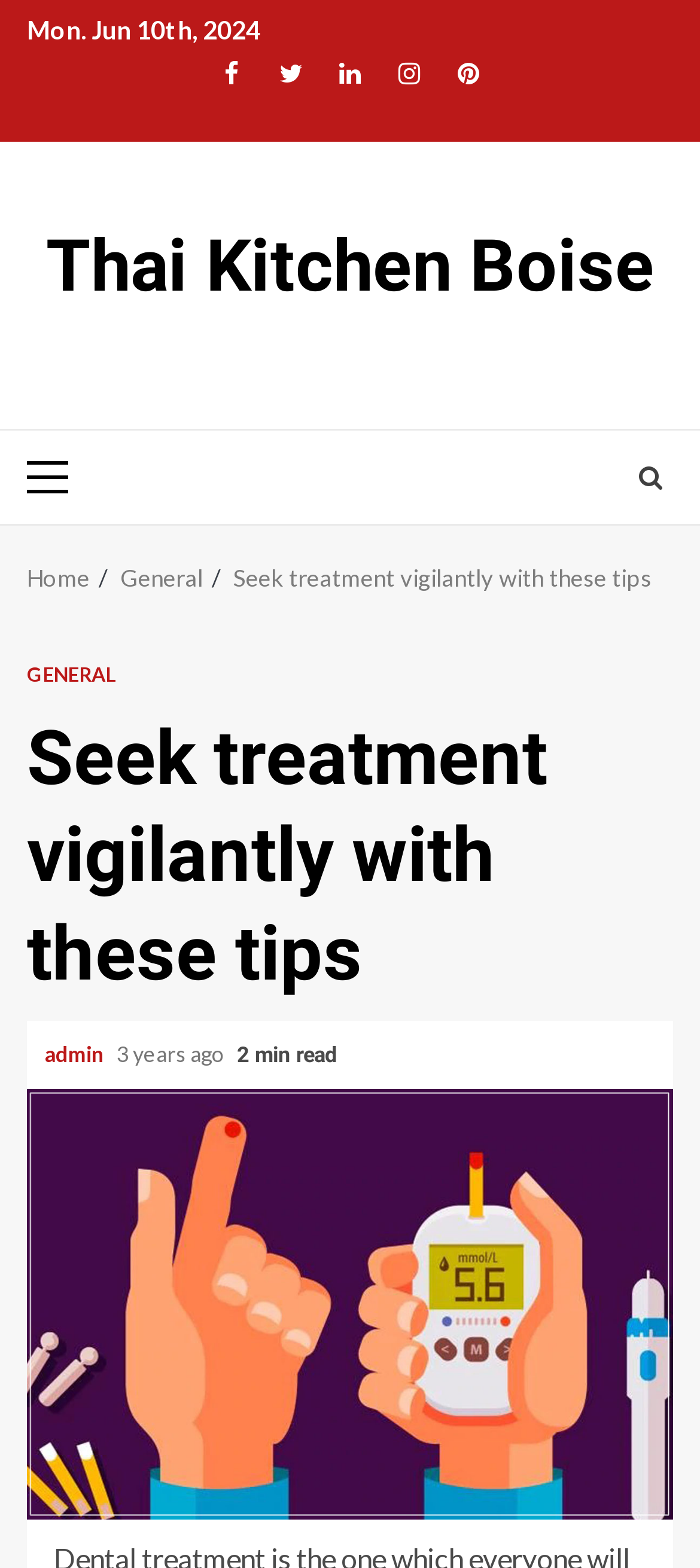Write a detailed summary of the webpage.

The webpage appears to be a blog post or article from Thai Kitchen Boise, with a focus on providing tips for seeking treatment vigilantly. 

At the top left of the page, there is a date displayed as "Mon. Jun 10th, 2024". Below this, there are social media links to Facebook, Twitter, LinkedIn, Instagram, and Pinterest, aligned horizontally. 

To the right of the date, there is a link to the website's homepage, "Thai Kitchen Boise". 

Below the social media links, there is a primary menu with the label "Primary Menu". 

On the right side of the page, there is a search icon represented by a magnifying glass symbol. 

The main content of the page is a navigation section labeled as "Breadcrumbs", which displays the page's hierarchy. It starts with a "Home" link, followed by a "General" link, and finally the title of the current page, "Seek treatment vigilantly with these tips". 

Below the breadcrumbs, there is a header section with a title "GENERAL" and the main title of the page, "Seek treatment vigilantly with these tips". The author of the post, "admin", is credited below the title, along with the post's age, "3 years ago", and its reading time, "2 min read".